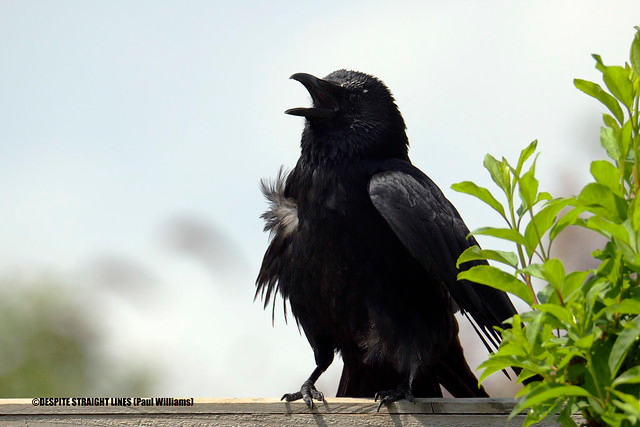Explain what is happening in the image with as much detail as possible.

A striking image of a crow perched on a wooden fence, showcasing its glossy black feathers and a dynamic pose as it vocalizes. The bird's beak is open, suggesting it is calling out or perhaps defending its territory. Surrounding it are lush green leaves, which provide a vibrant contrast to the bird's dark plumage. The background is softly blurred, hinting at a natural outdoor setting, likely filled with life and activity. This photograph, attributed to Paul Williams under the title "Despite Straight Lines," emphasizes the beauty and character of this common yet fascinating bird.